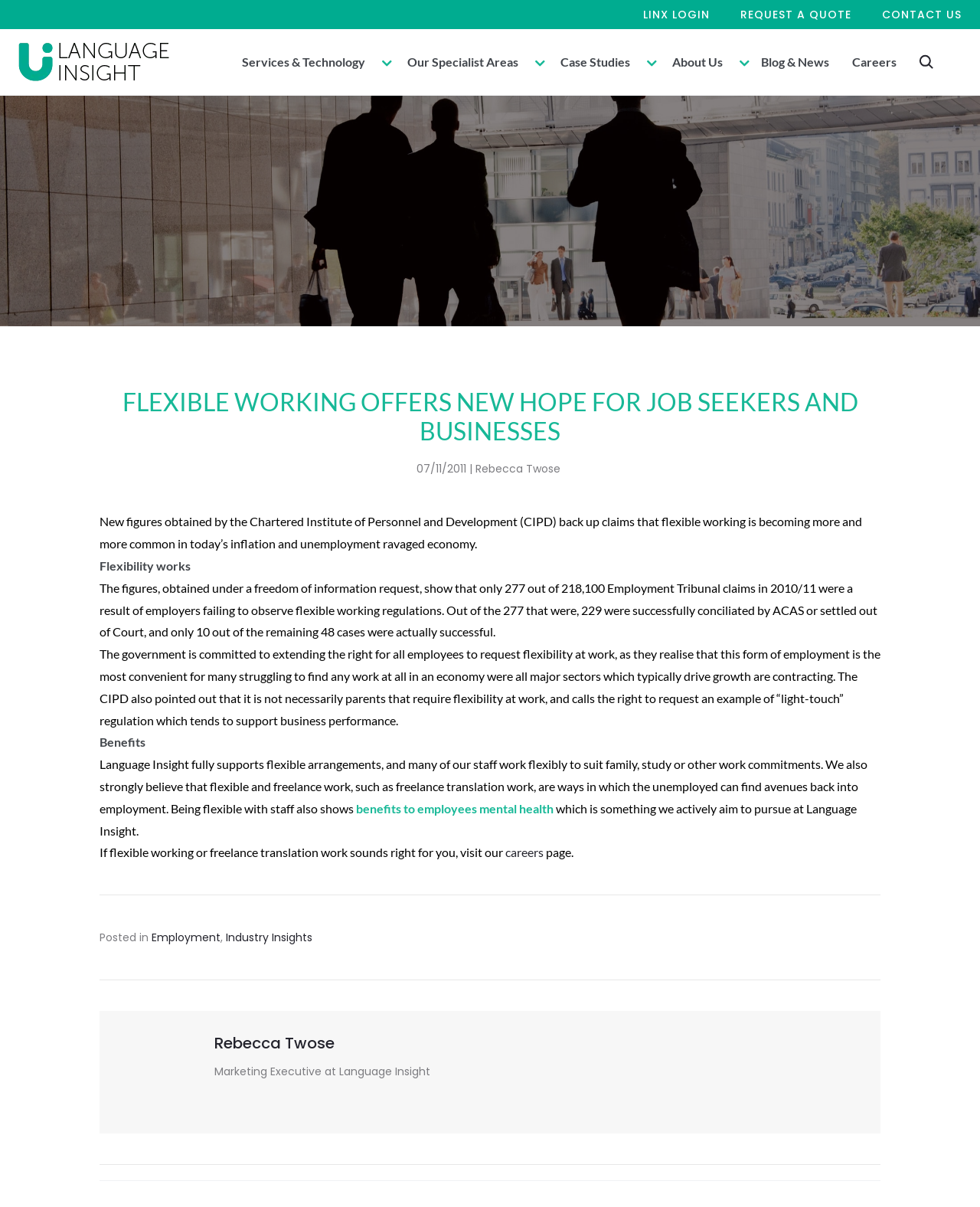Based on the description "Rajasthan High Court", find the bounding box of the specified UI element.

None